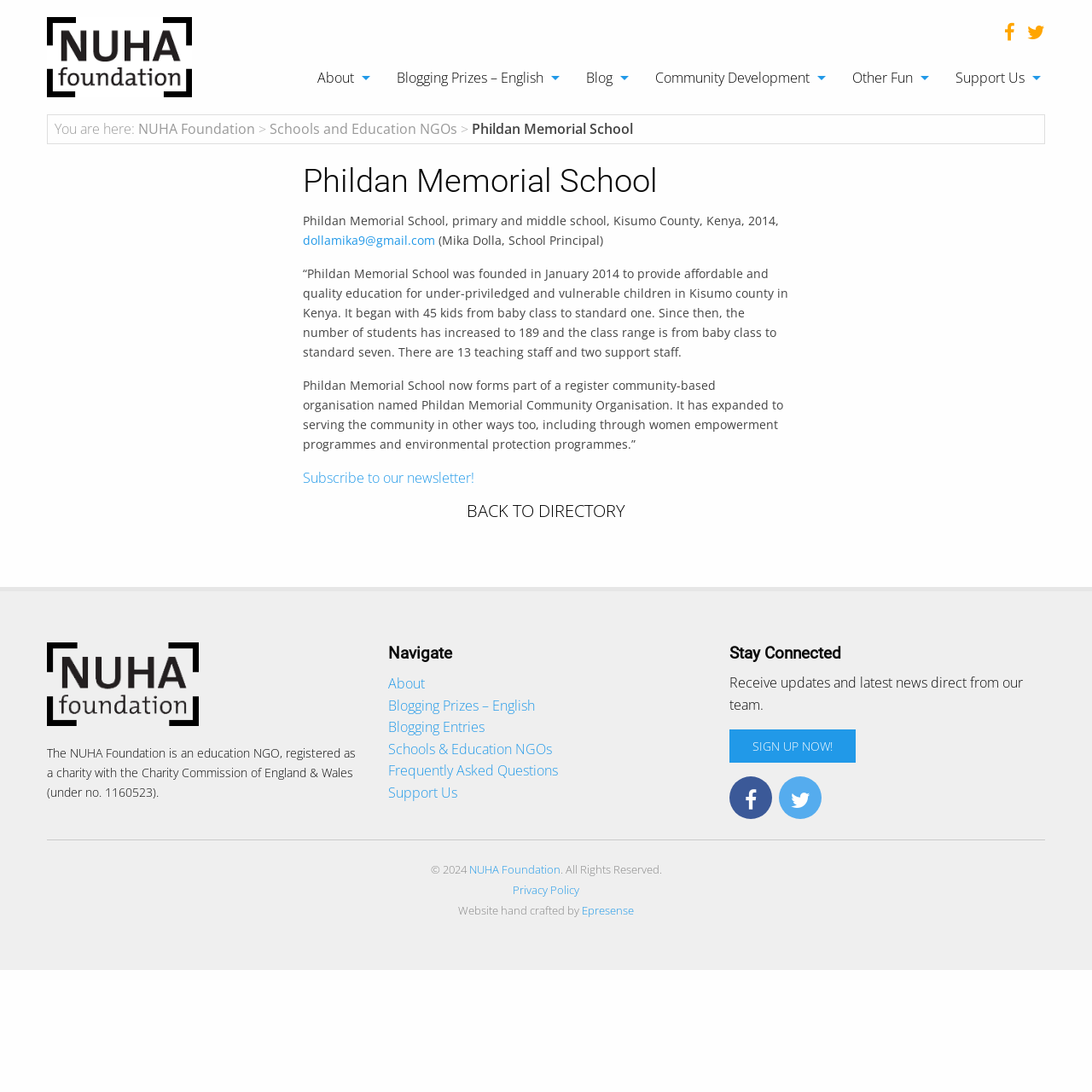Determine the coordinates of the bounding box that should be clicked to complete the instruction: "Click on the NUHA Foundation logo". The coordinates should be represented by four float numbers between 0 and 1: [left, top, right, bottom].

[0.043, 0.016, 0.176, 0.089]